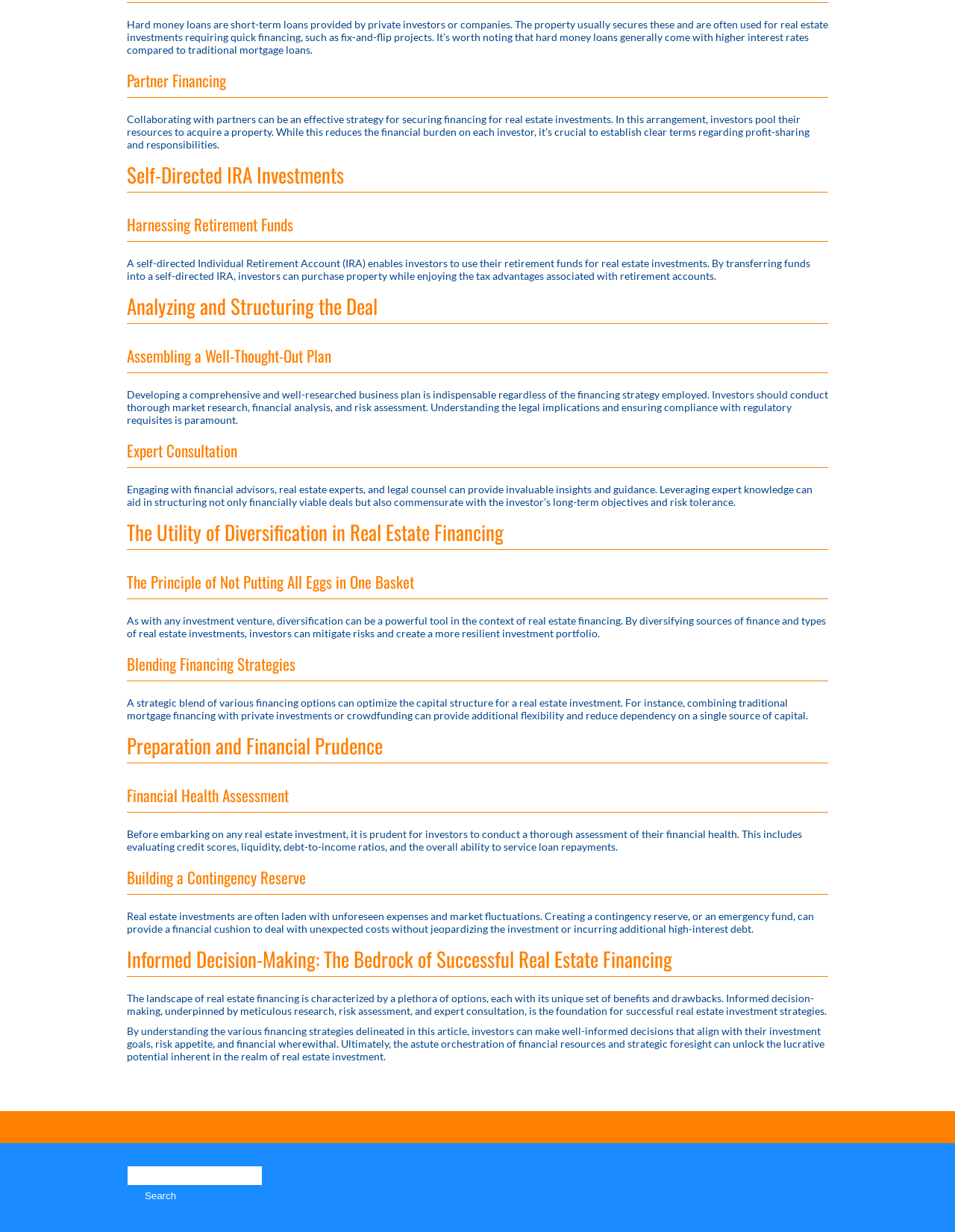Why is diversification important in real estate financing?
Could you answer the question in a detailed manner, providing as much information as possible?

As stated in the StaticText element with OCR text 'As with any investment venture, diversification can be a powerful tool in the context of real estate financing...', diversification is important in real estate financing because it helps to mitigate risks and create a more resilient investment portfolio.